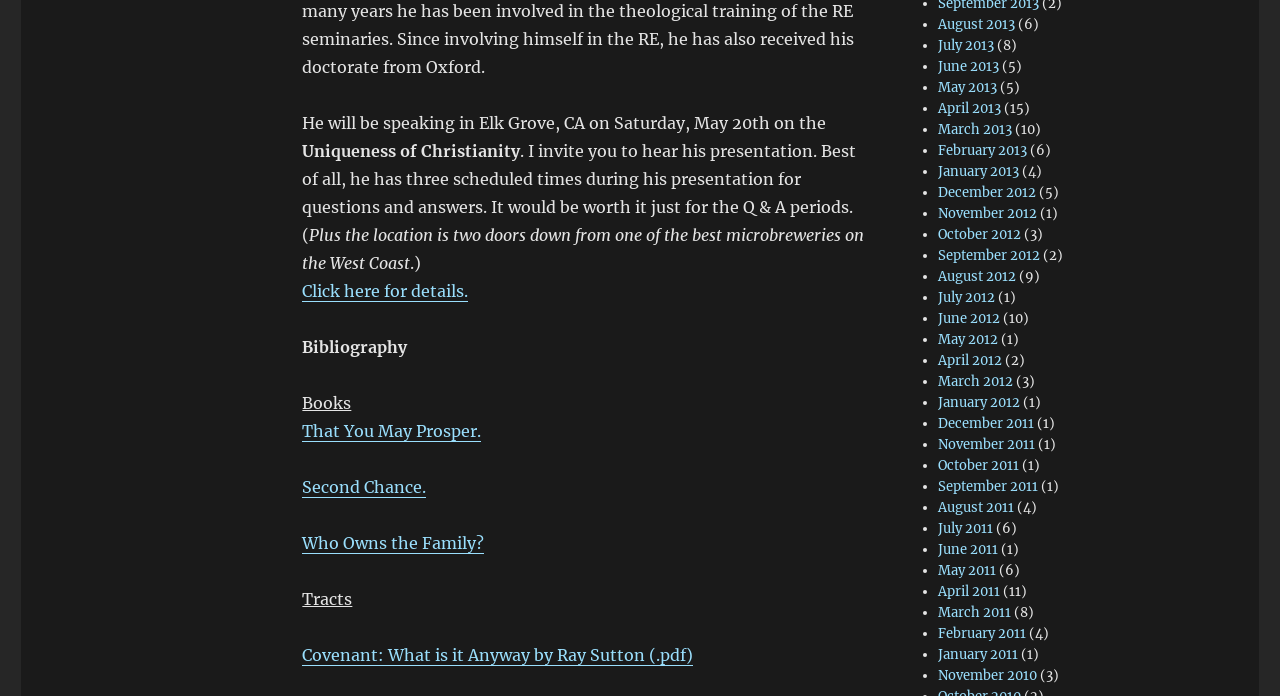What is located two doors down from the speaker's location?
Answer the question with as much detail as possible.

According to the text 'Plus the location is two doors down from one of the best microbreweries on the West Coast', we can conclude that a microbrewery is located two doors down from the speaker's location.